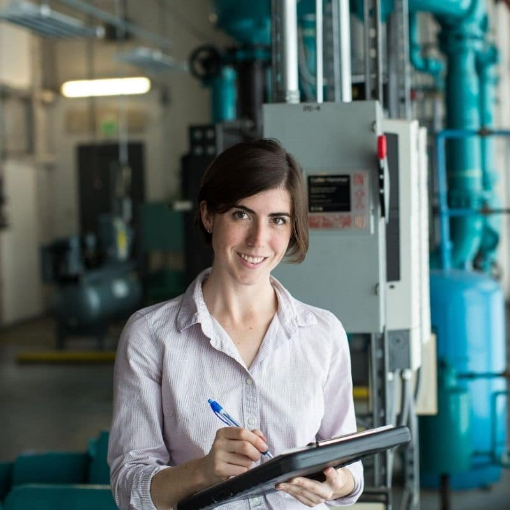Based on what you see in the screenshot, provide a thorough answer to this question: What is the focus of the work environment at KW Engineering?

The caption highlights that the setting emphasizes a focus on energy and water conservation in buildings, which is a key aspect of the work environment at KW Engineering, where individuals passionate about sustainability and conservation come together to apply their engineering skills.